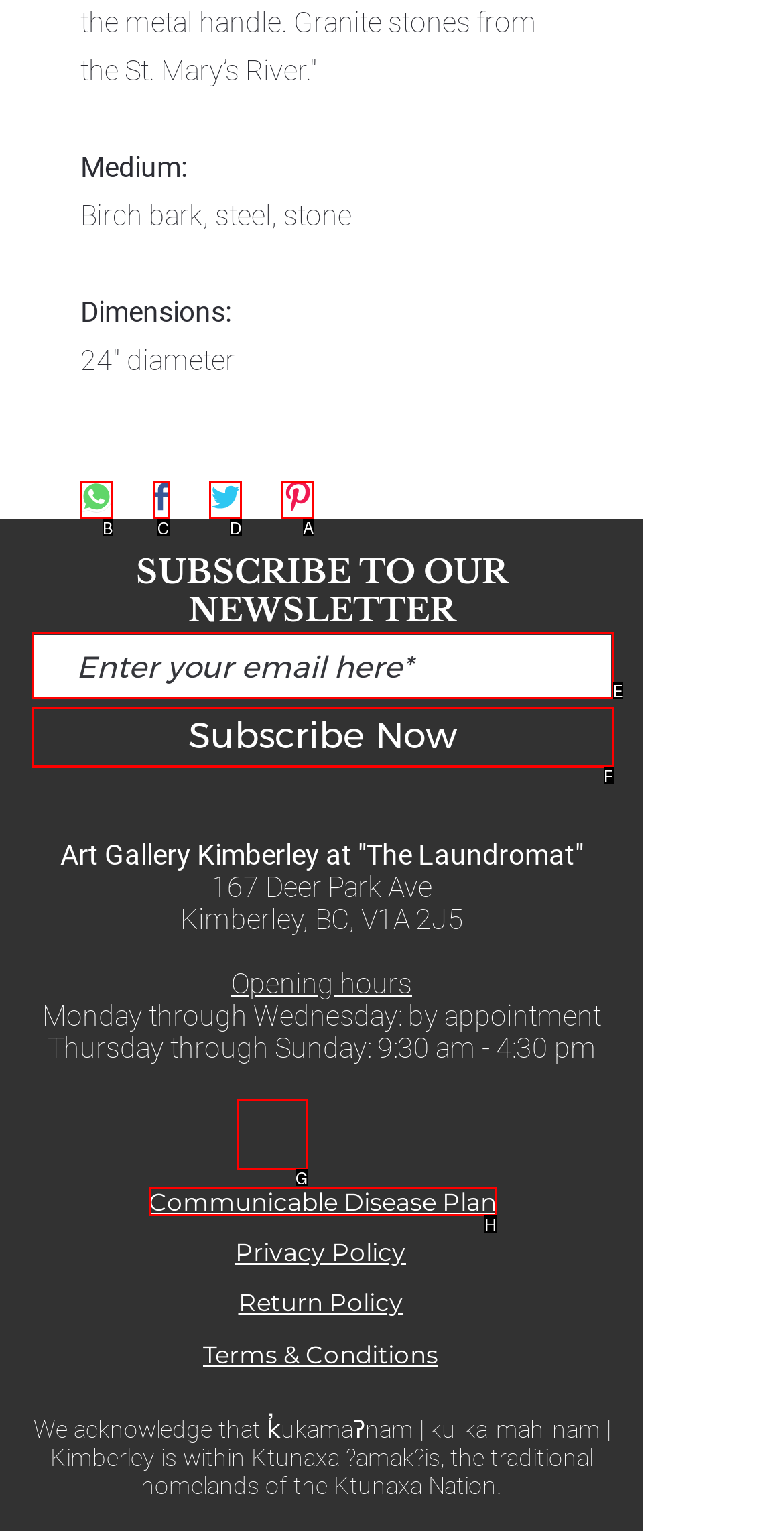What is the letter of the UI element you should click to Pin on Pinterest? Provide the letter directly.

A